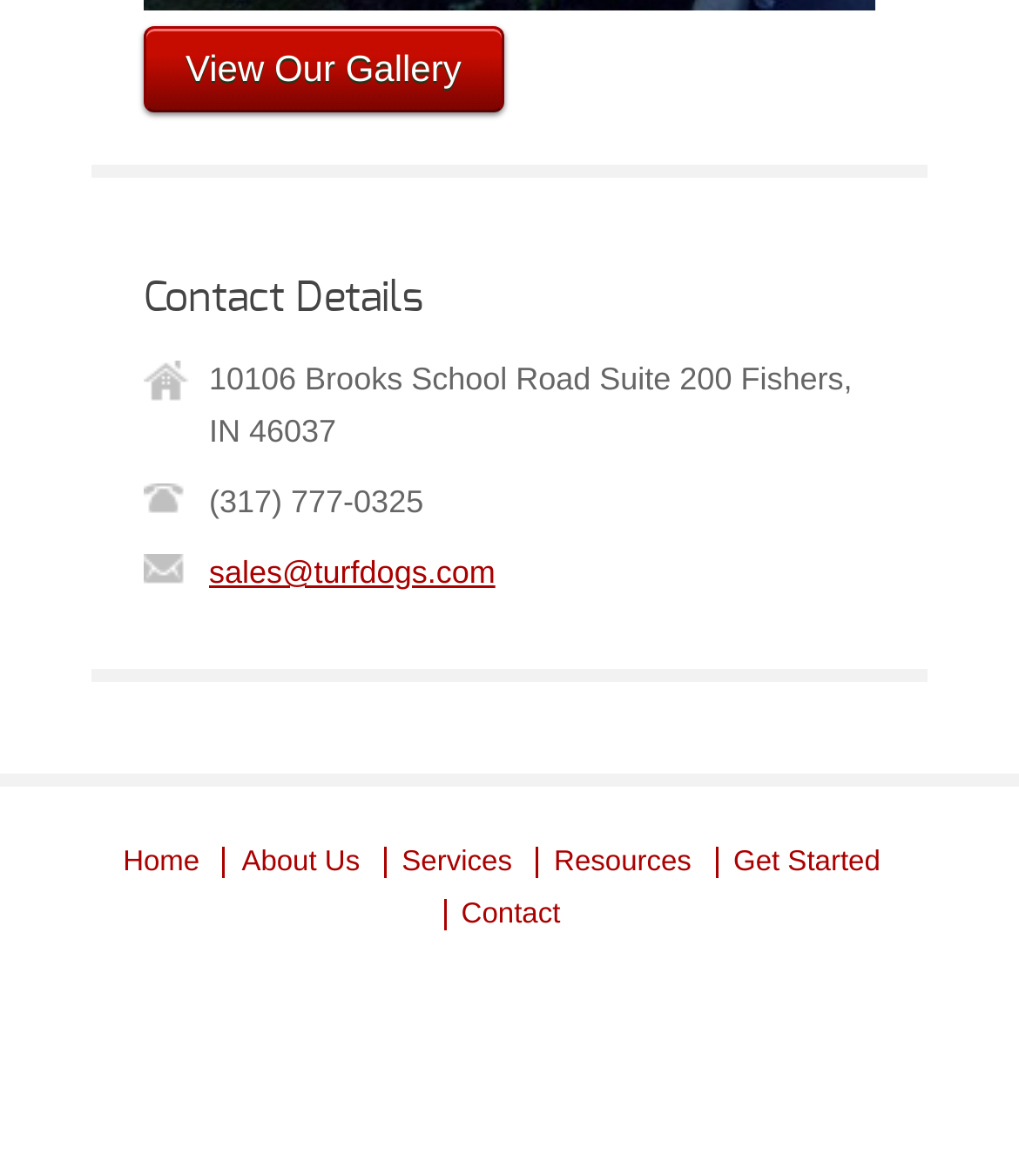Locate the bounding box coordinates of the area that needs to be clicked to fulfill the following instruction: "Learn more about the company". The coordinates should be in the format of four float numbers between 0 and 1, namely [left, top, right, bottom].

[0.237, 0.72, 0.353, 0.747]